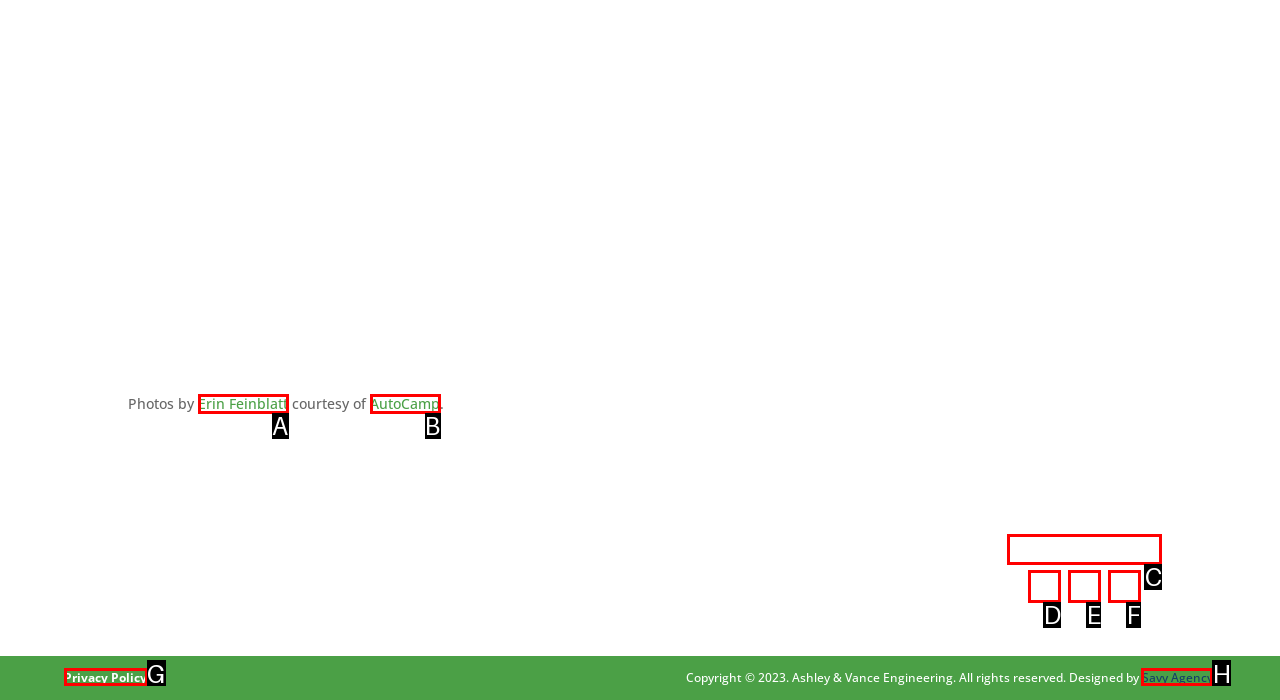From the choices given, find the HTML element that matches this description: AutoCamp. Answer with the letter of the selected option directly.

B